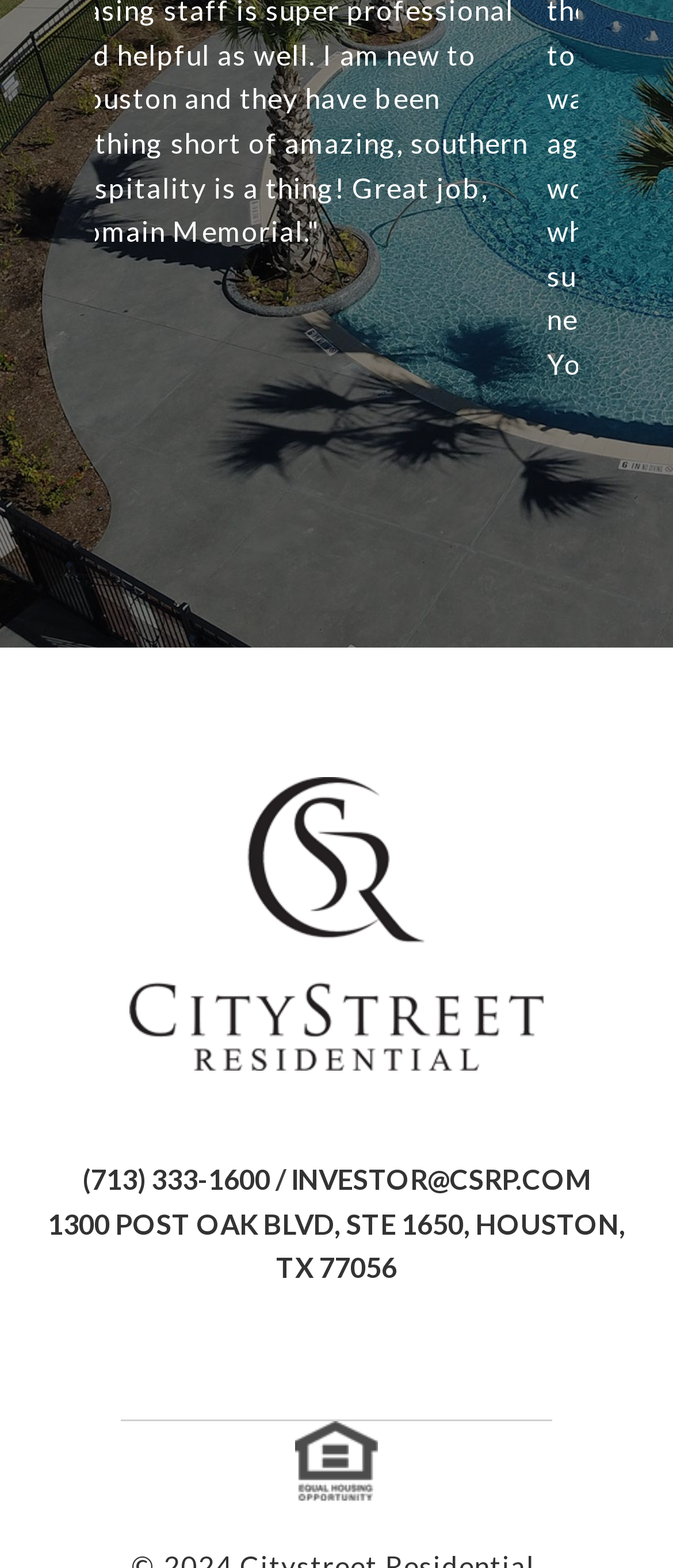Please provide a short answer using a single word or phrase for the question:
What is the address on the webpage?

1300 POST OAK BLVD, STE 1650, HOUSTON, TX 77056